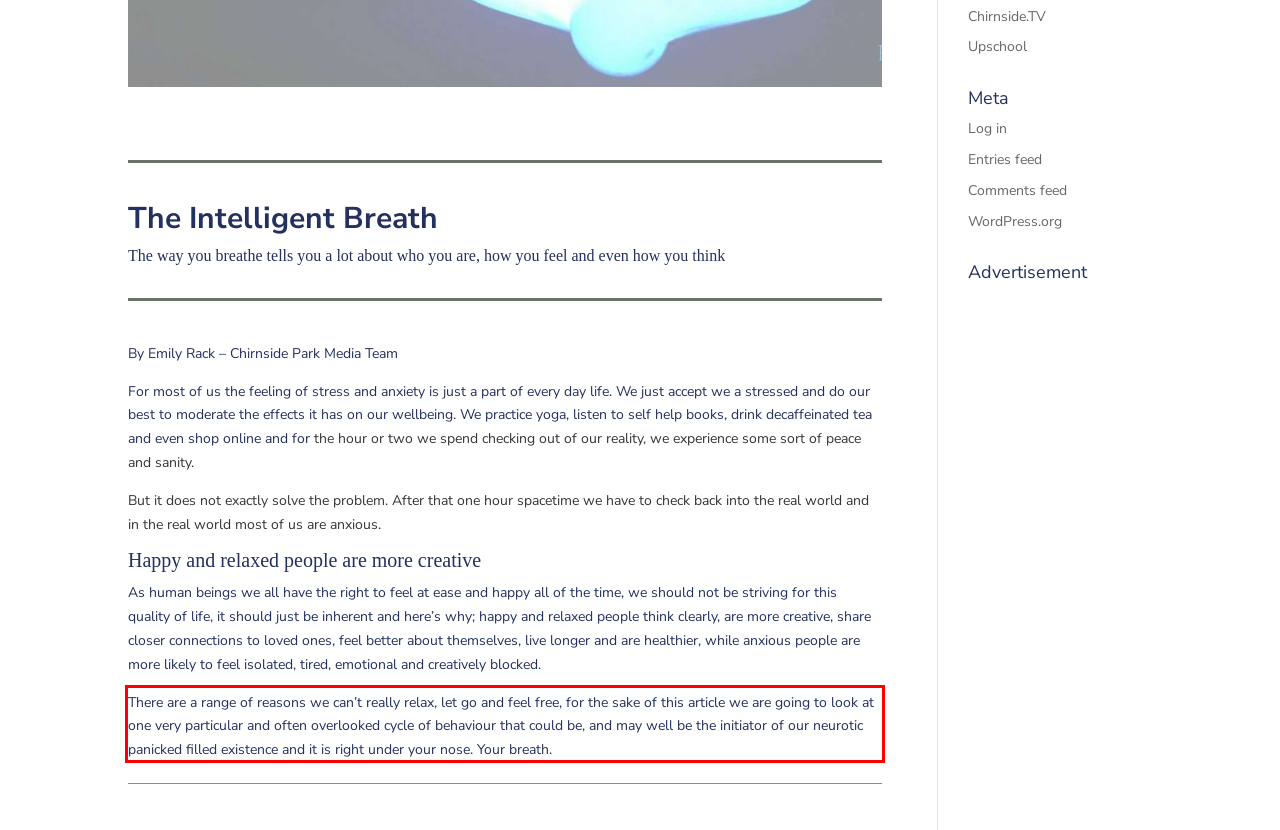Please recognize and transcribe the text located inside the red bounding box in the webpage image.

There are a range of reasons we can’t really relax, let go and feel free, for the sake of this article we are going to look at one very particular and often overlooked cycle of behaviour that could be, and may well be the initiator of our neurotic panicked filled existence and it is right under your nose. Your breath.